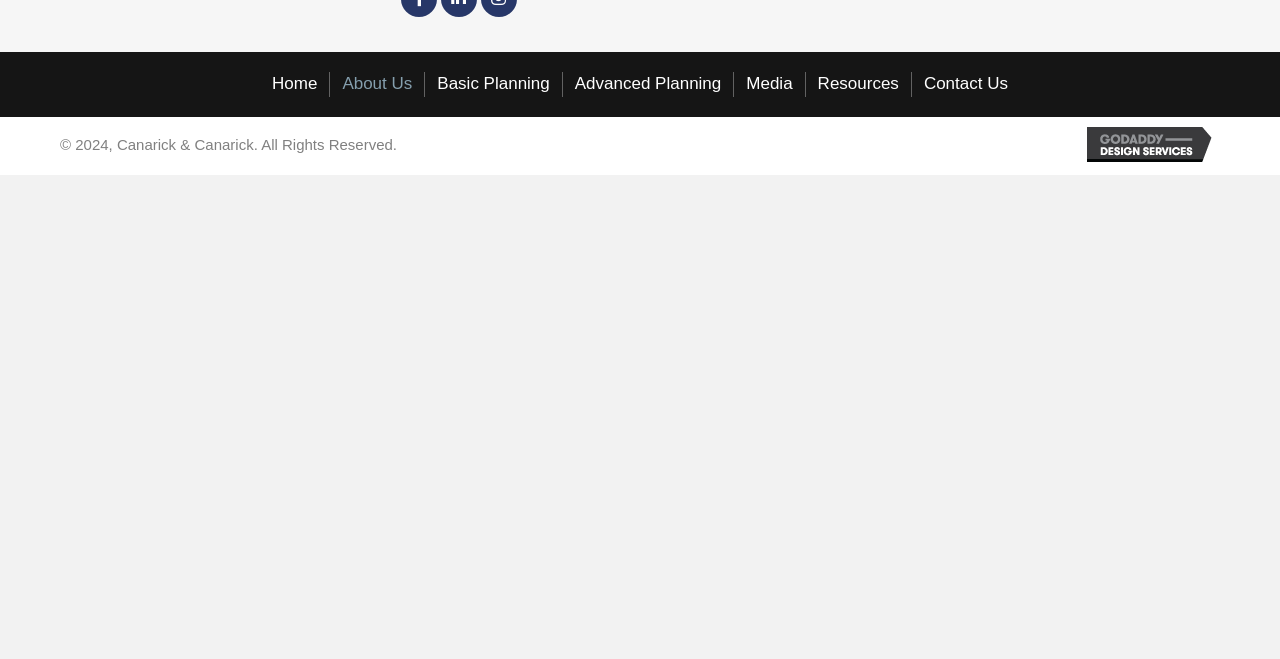What is the disclaimer about the website's information?
Please answer the question as detailed as possible.

I read the disclaimer at the bottom of the page, which states that the information on the website is for general information only and is not intended to be legal advice.